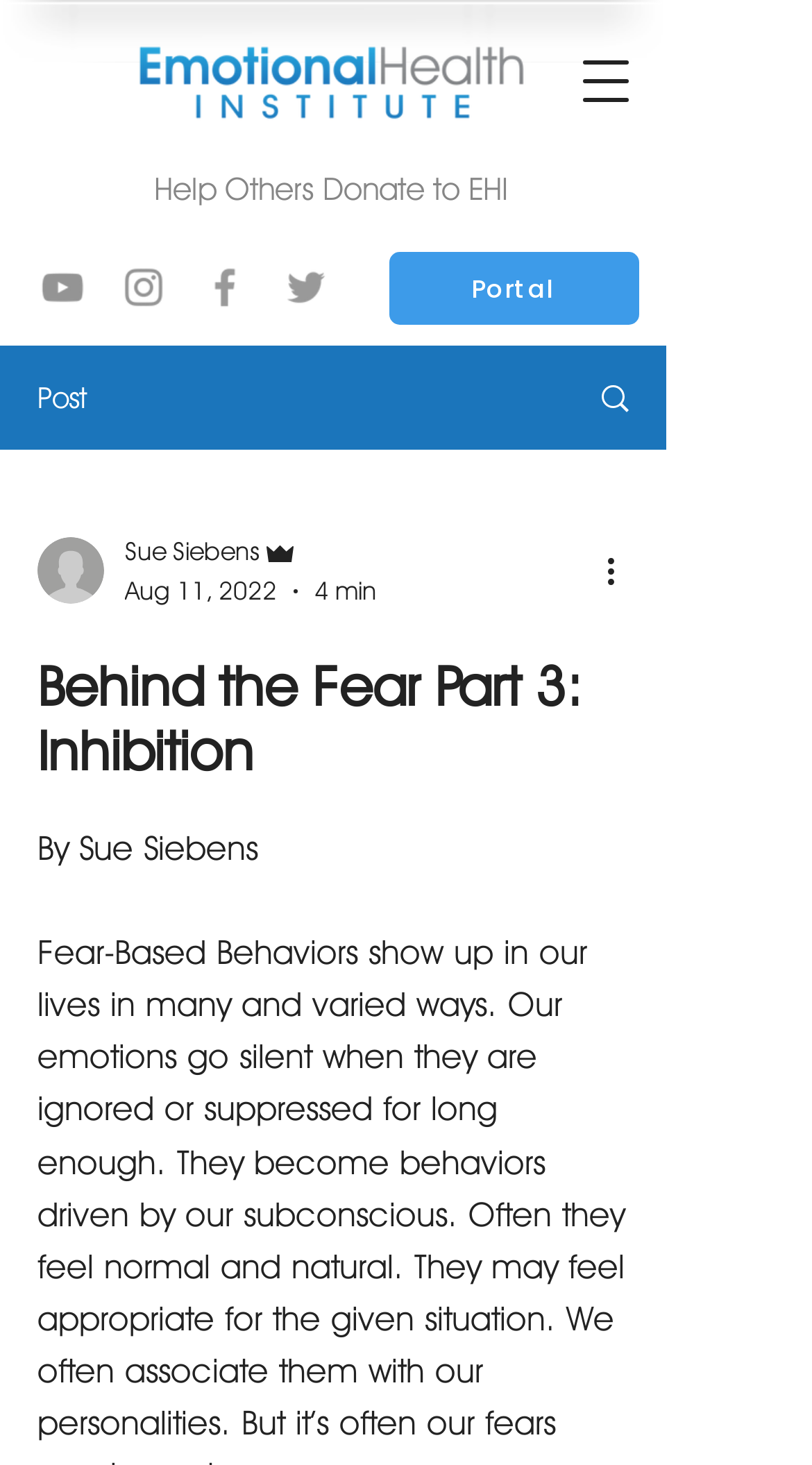Please find and generate the text of the main header of the webpage.

Behind the Fear Part 3: Inhibition